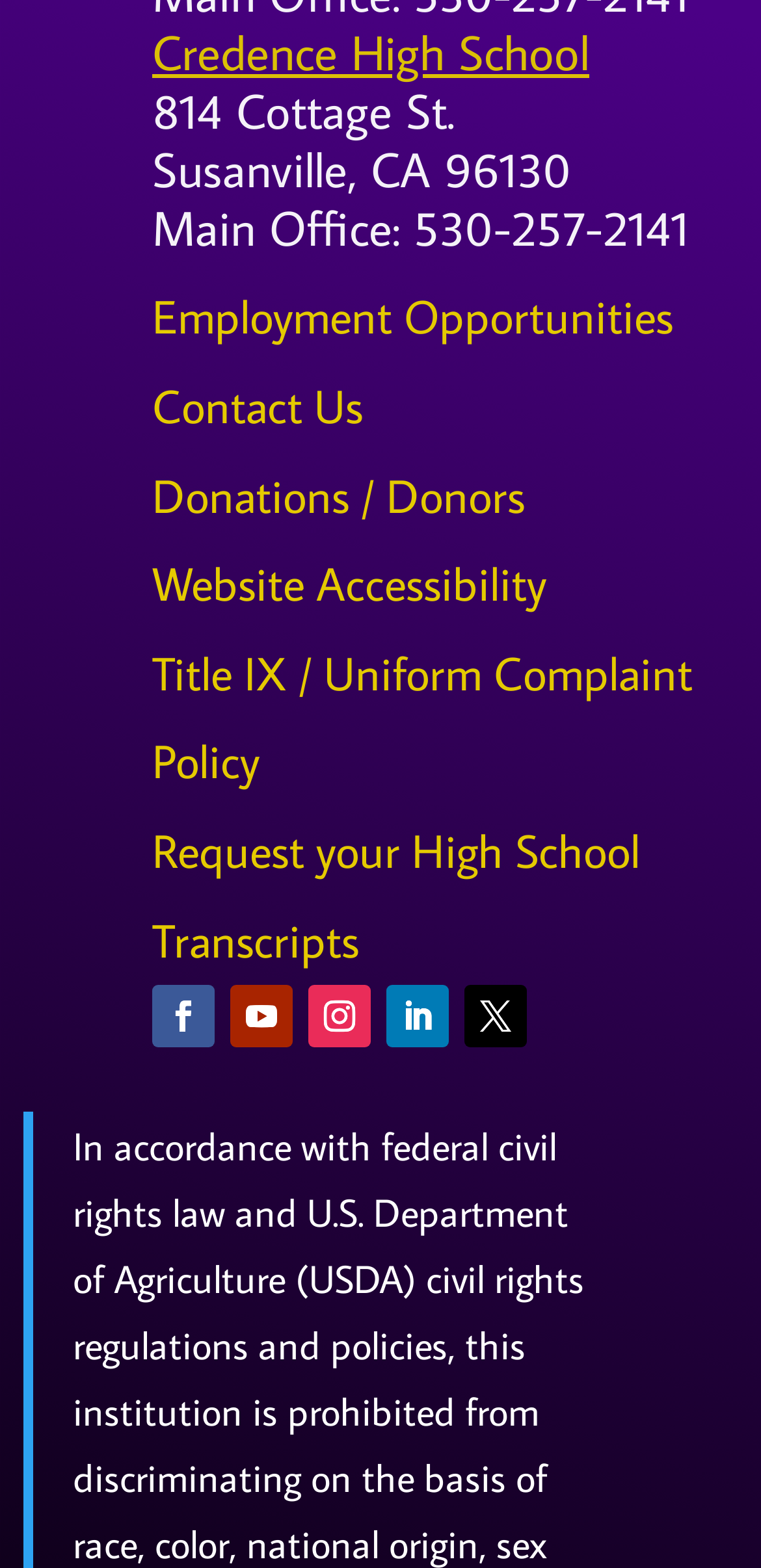Please provide a detailed answer to the question below by examining the image:
What is the address of Credence High School?

The address of Credence High School can be found on the webpage, which is '814 Cottage St.' as indicated by the StaticText element with bounding box coordinates [0.2, 0.049, 0.597, 0.09].